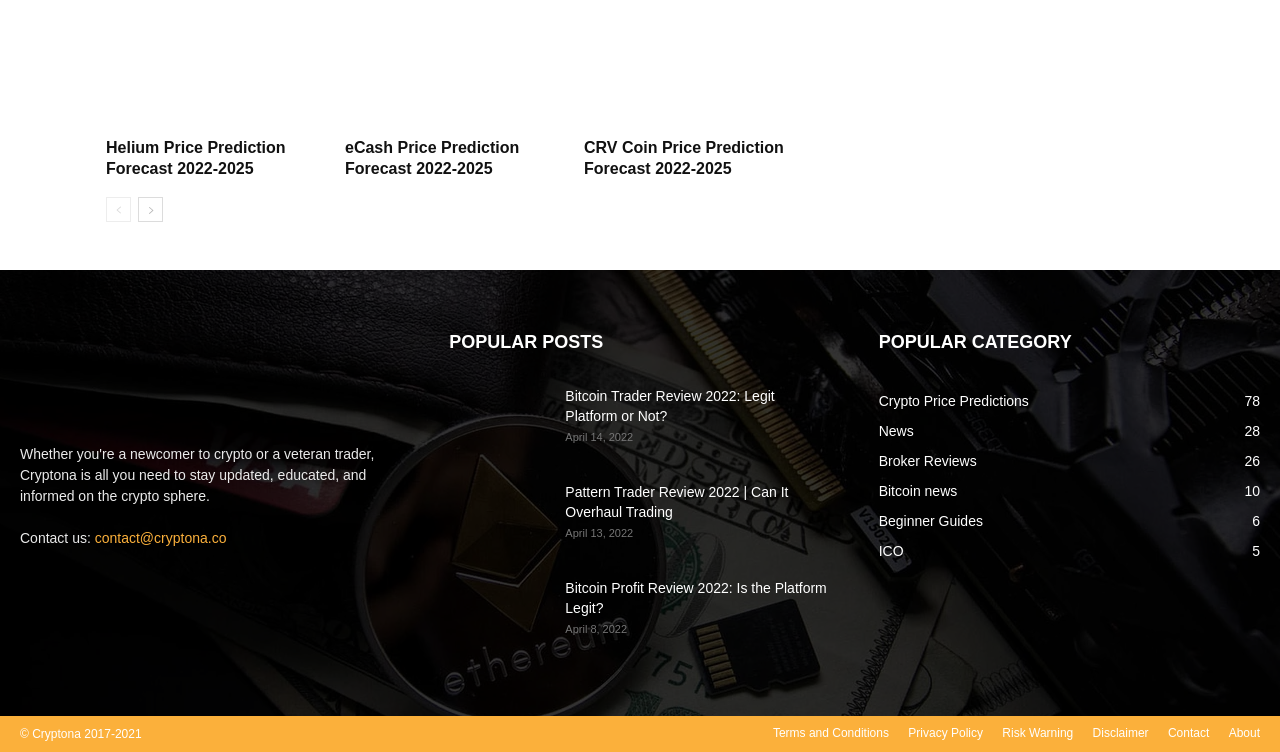Find the bounding box of the UI element described as follows: "Foreign Treatment".

None